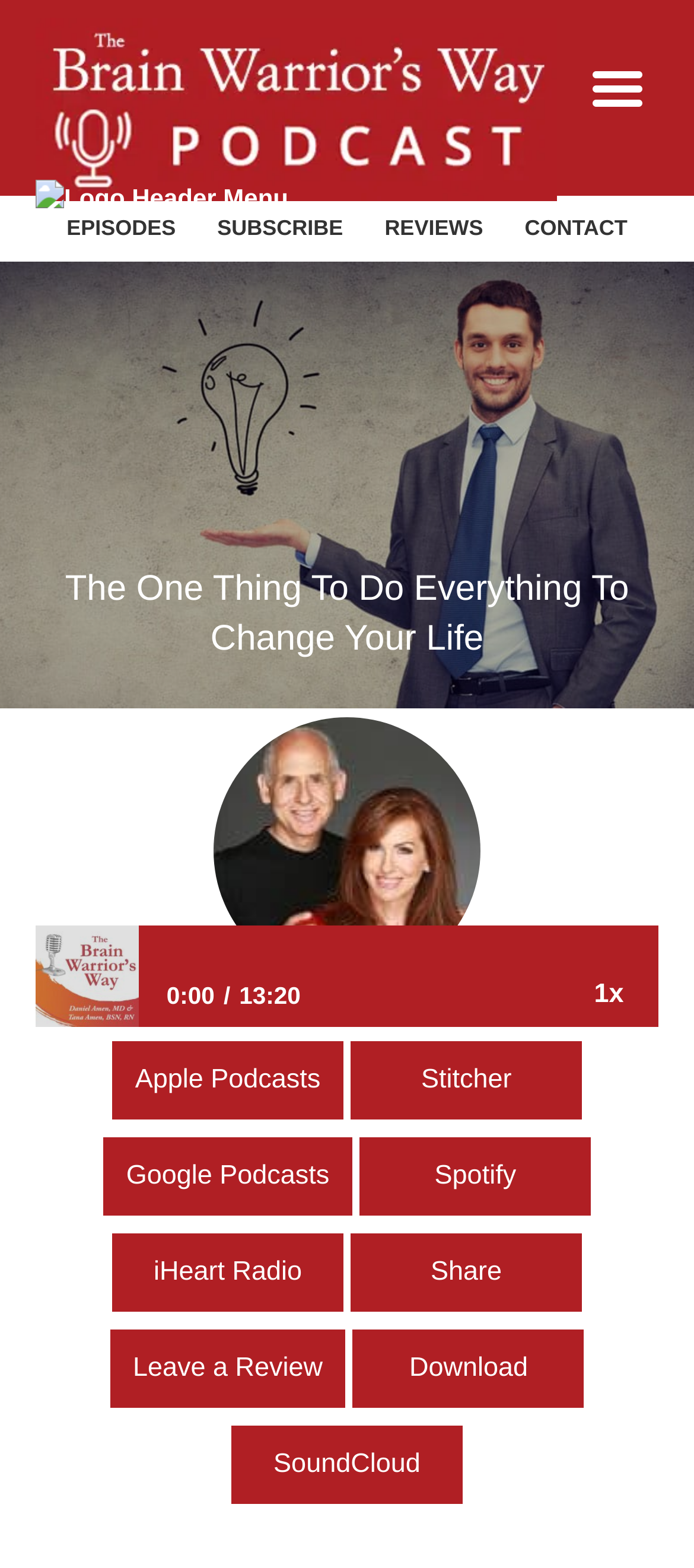Pinpoint the bounding box coordinates of the clickable area needed to execute the instruction: "Read the blog". The coordinates should be specified as four float numbers between 0 and 1, i.e., [left, top, right, bottom].

None